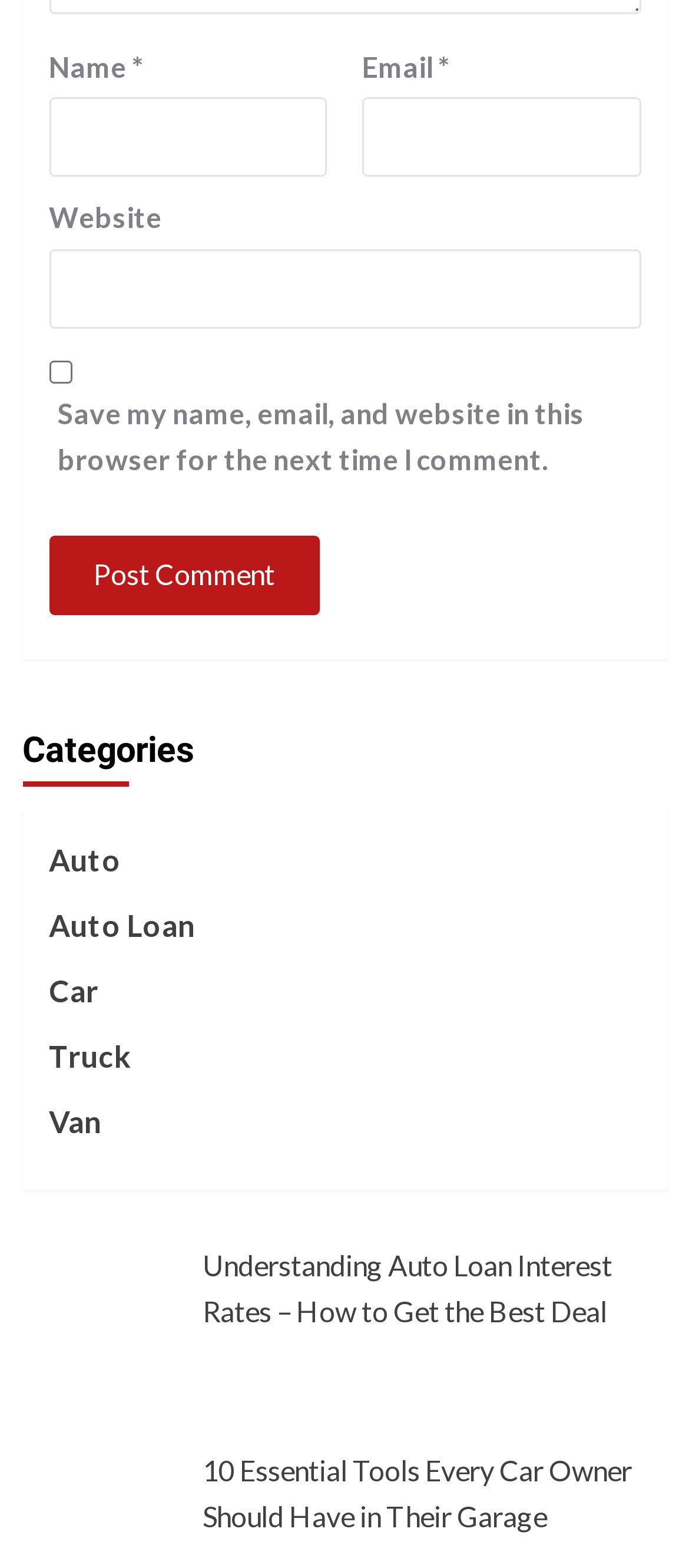What is the purpose of the checkbox?
Refer to the image and provide a one-word or short phrase answer.

Save comment info